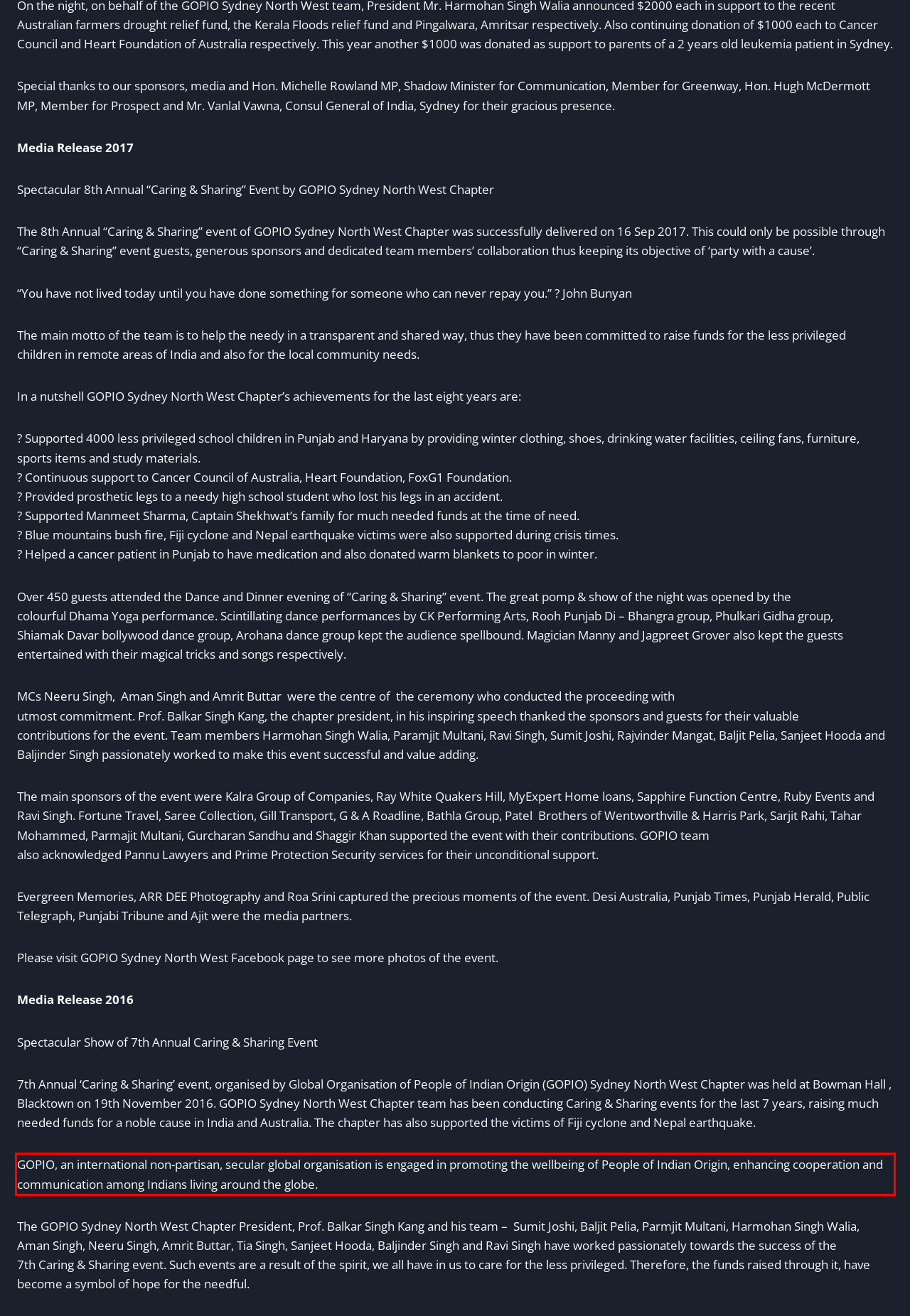Please look at the webpage screenshot and extract the text enclosed by the red bounding box.

GOPIO, an international non-partisan, secular global organisation is engaged in promoting the wellbeing of People of Indian Origin, enhancing cooperation and communication among Indians living around the globe.